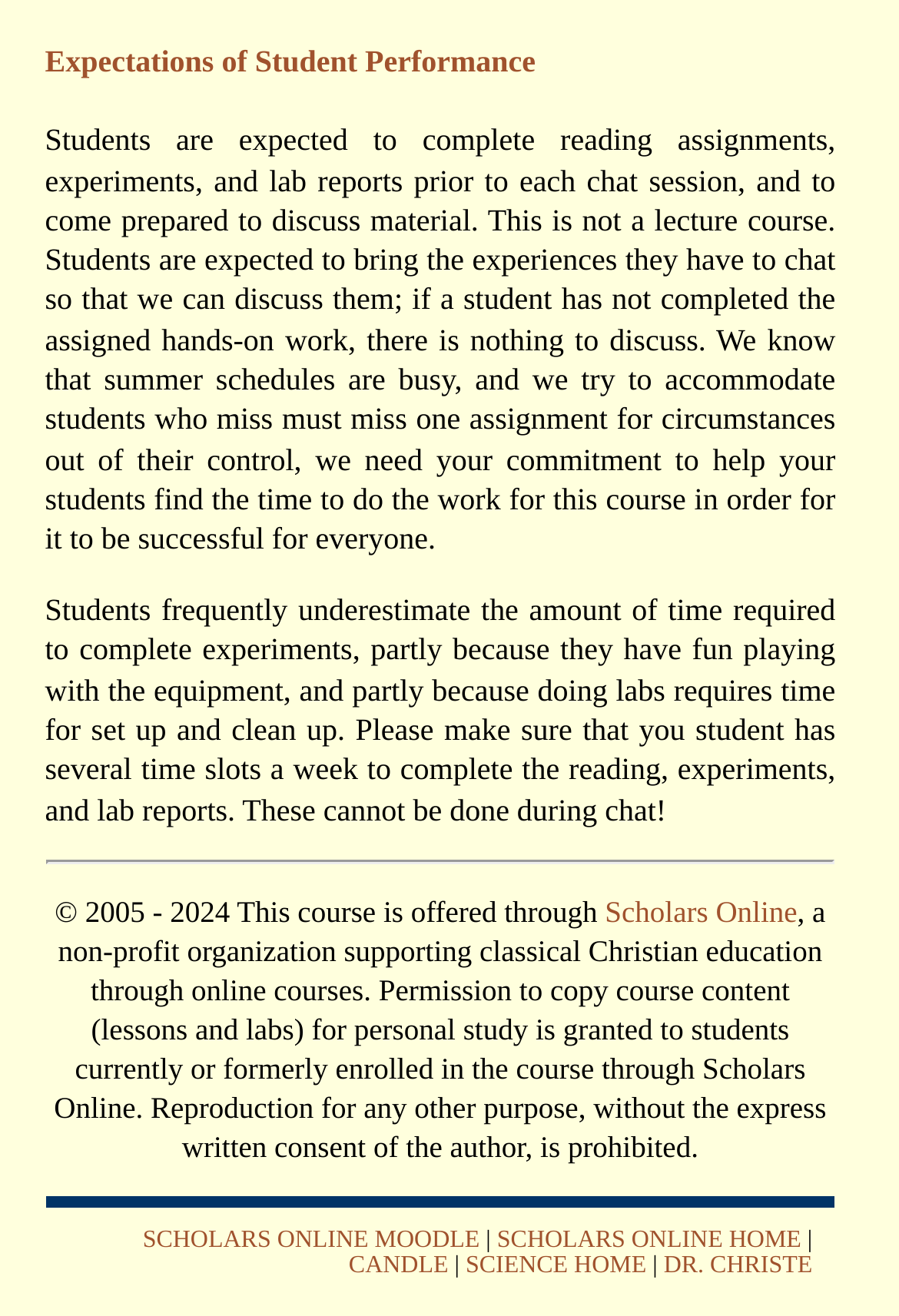From the element description: "Scholars Online Moodle", extract the bounding box coordinates of the UI element. The coordinates should be expressed as four float numbers between 0 and 1, in the order [left, top, right, bottom].

[0.159, 0.934, 0.534, 0.953]